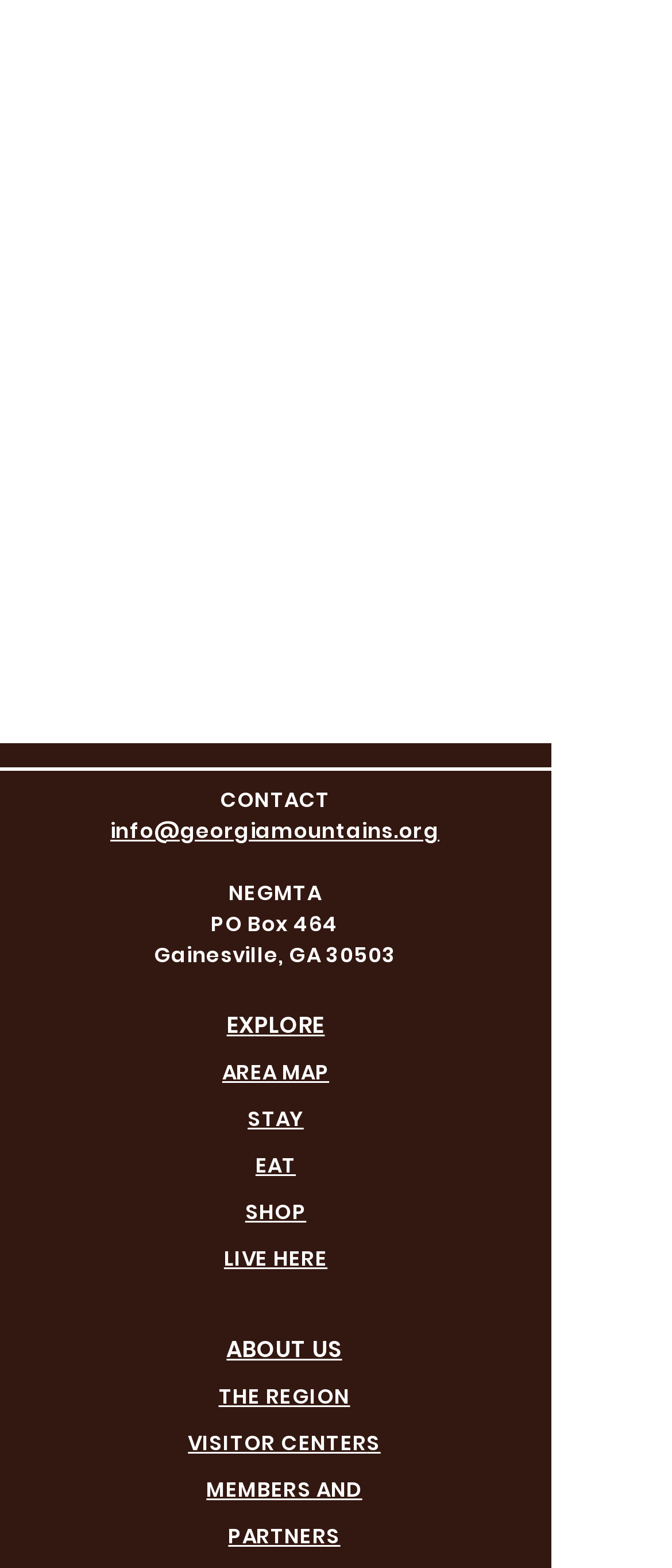Analyze the image and answer the question with as much detail as possible: 
What is the email address to contact?

The email address can be found in the 'CONTACT' section at the top of the webpage, which is a heading element containing the email address 'info@georgiamountains.org' as a link.